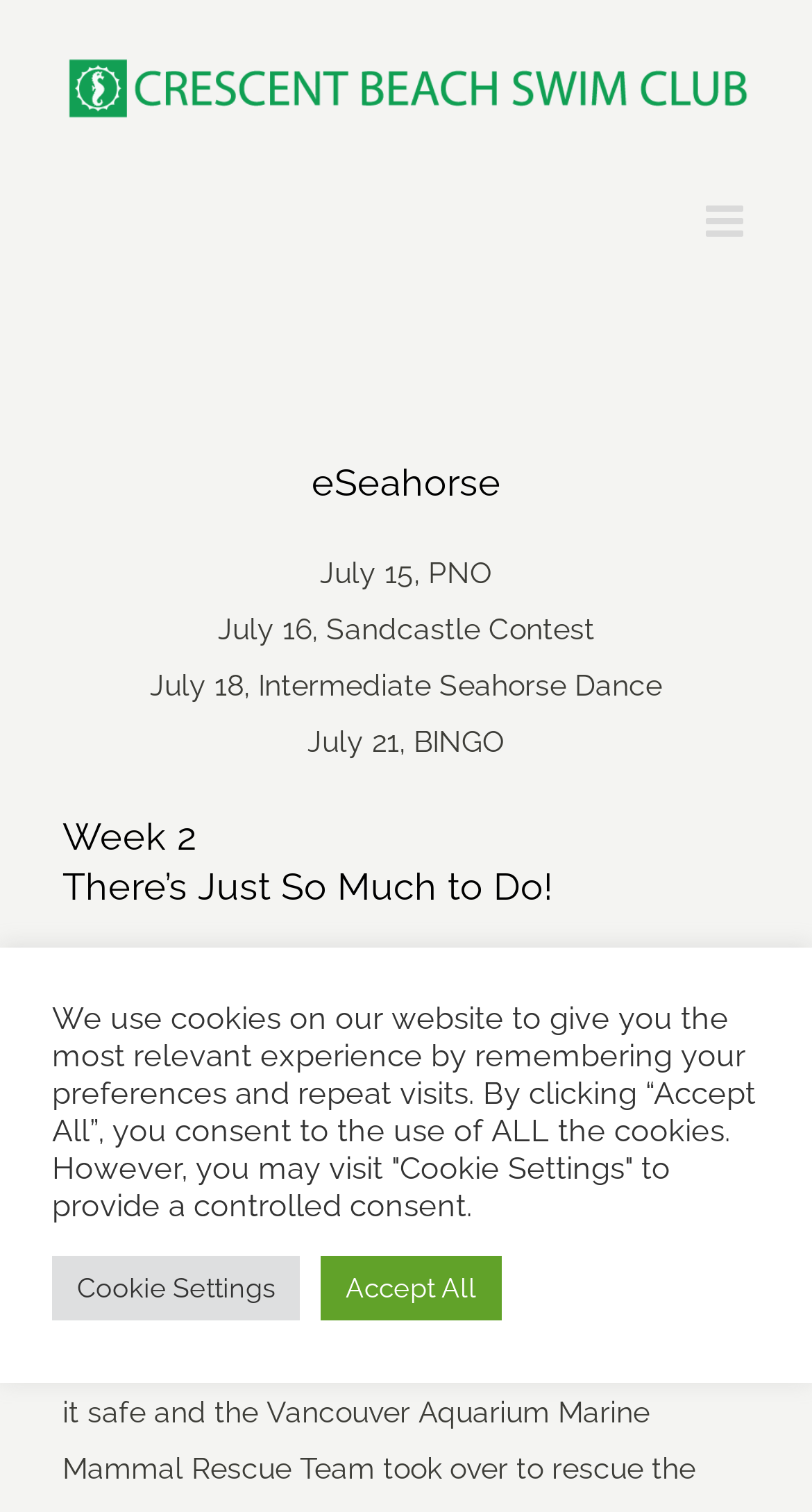Give an extensive and precise description of the webpage.

The webpage appears to be a weekly update or newsletter from the Crescent Beach Swimming Club. At the top left, there is a logo of the club, which is also a link. Next to the logo, there is a toggle button to open the mobile menu. 

Below the logo, there are several headings and paragraphs announcing upcoming events. The first heading reads "eSeahorse" and is followed by a series of static texts listing the events, including "July 15, PNO", "July 16, Sandcastle Contest", "July 18, Intermediate Seahorse Dance", and "July 21, BINGO". 

Another heading "Week 2 There’s Just So Much to Do!" is placed below the event listings, followed by a paragraph describing the pace of the summer season and reminding readers about the upcoming PNO event.

At the bottom of the page, there is a notification about the use of cookies on the website, with options to "Accept All" or visit "Cookie Settings" to provide controlled consent. A "Go to Top" button is located at the bottom right corner of the page, allowing users to quickly navigate back to the top.